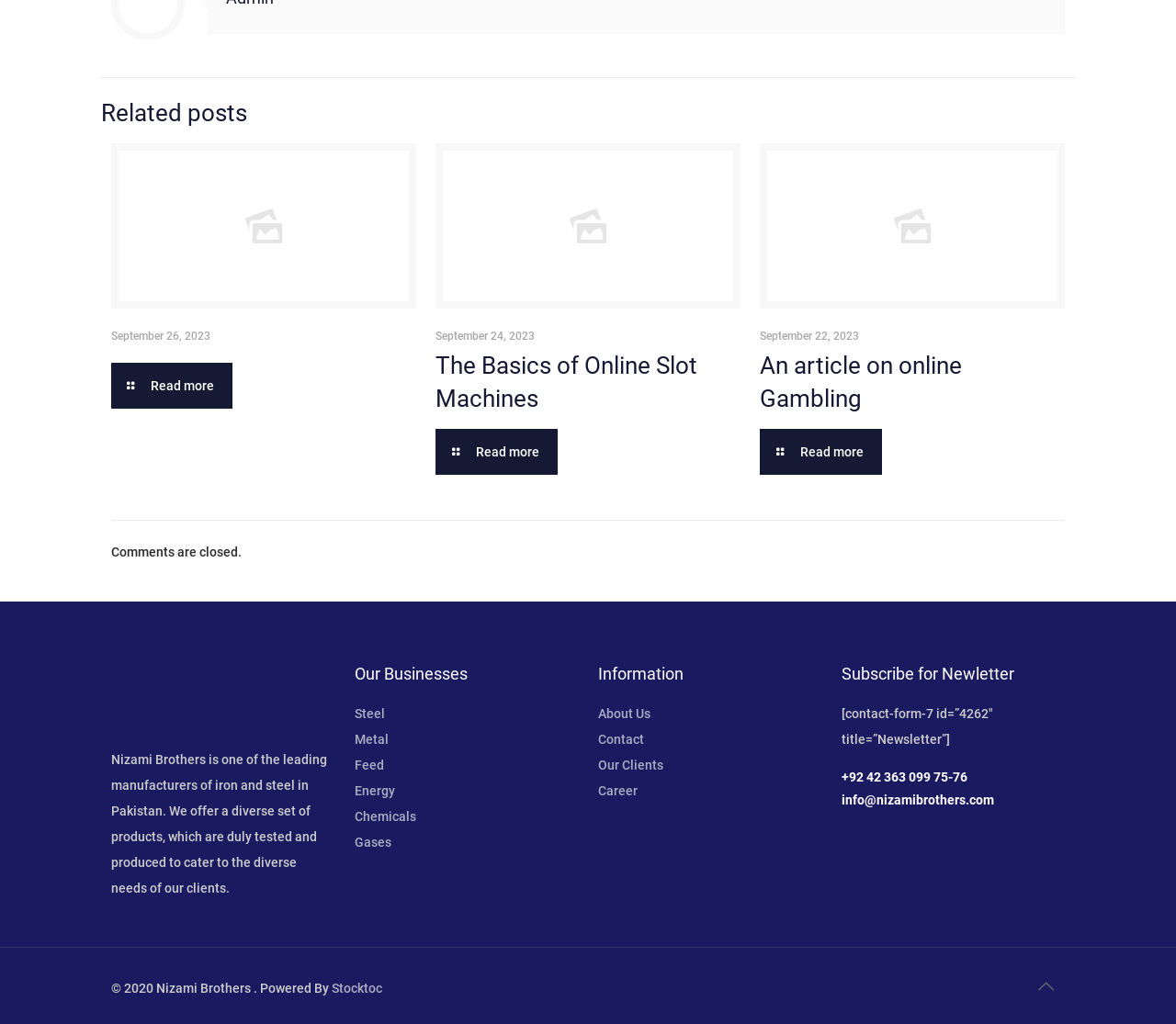Based on the image, give a detailed response to the question: What are the different types of products offered by the company?

The different types of products are listed under the 'Our Businesses' section, which includes links to Steel, Metal, Feed, Energy, Chemicals, and Gases.